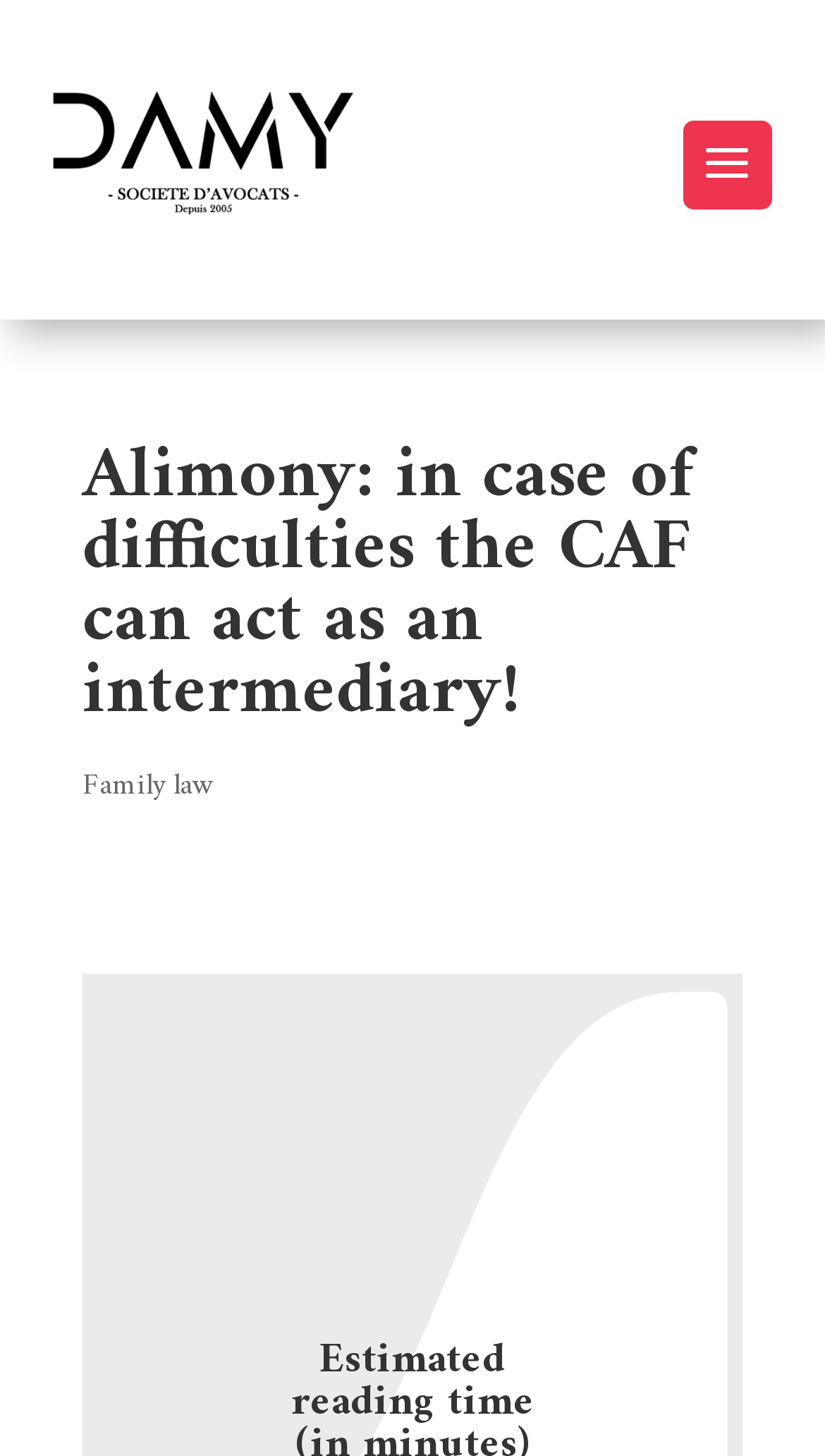Please determine the main heading text of this webpage.

Alimony: in case of difficulties the CAF can act as an intermediary!